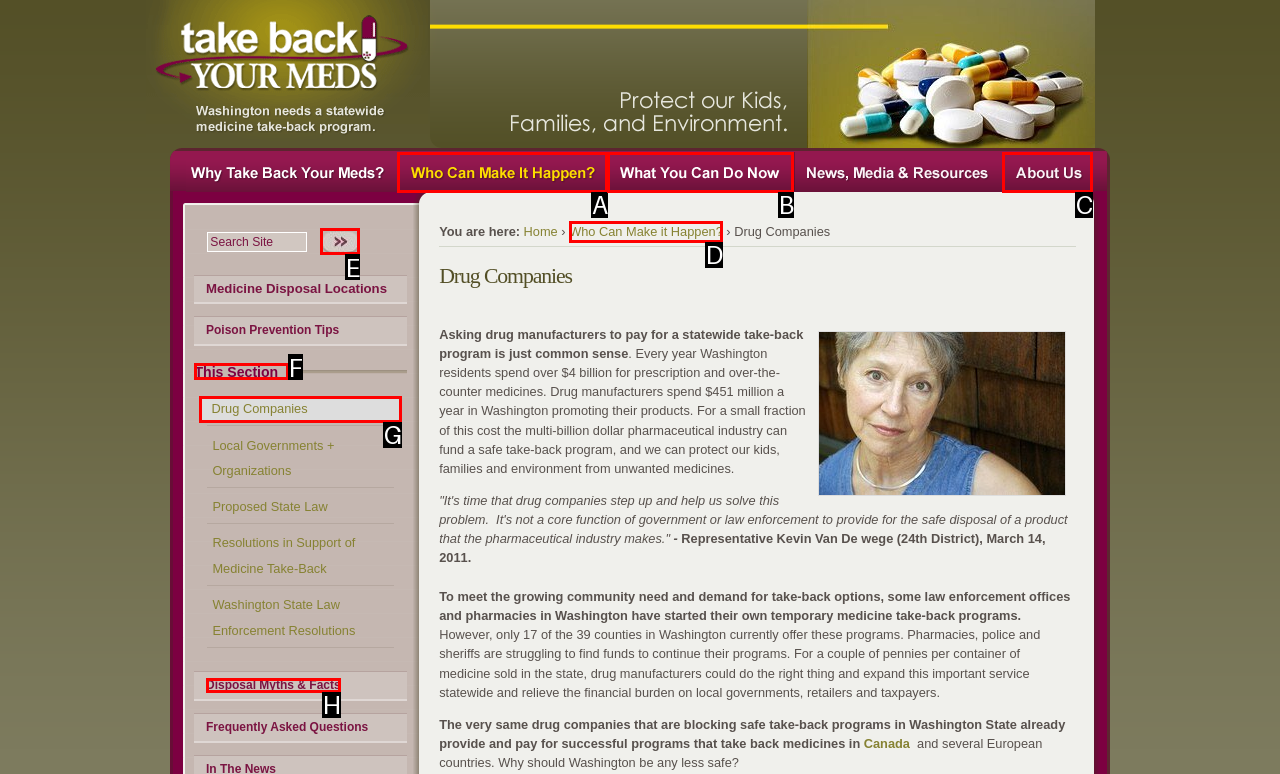Please identify the UI element that matches the description: What You Can Do Now
Respond with the letter of the correct option.

B